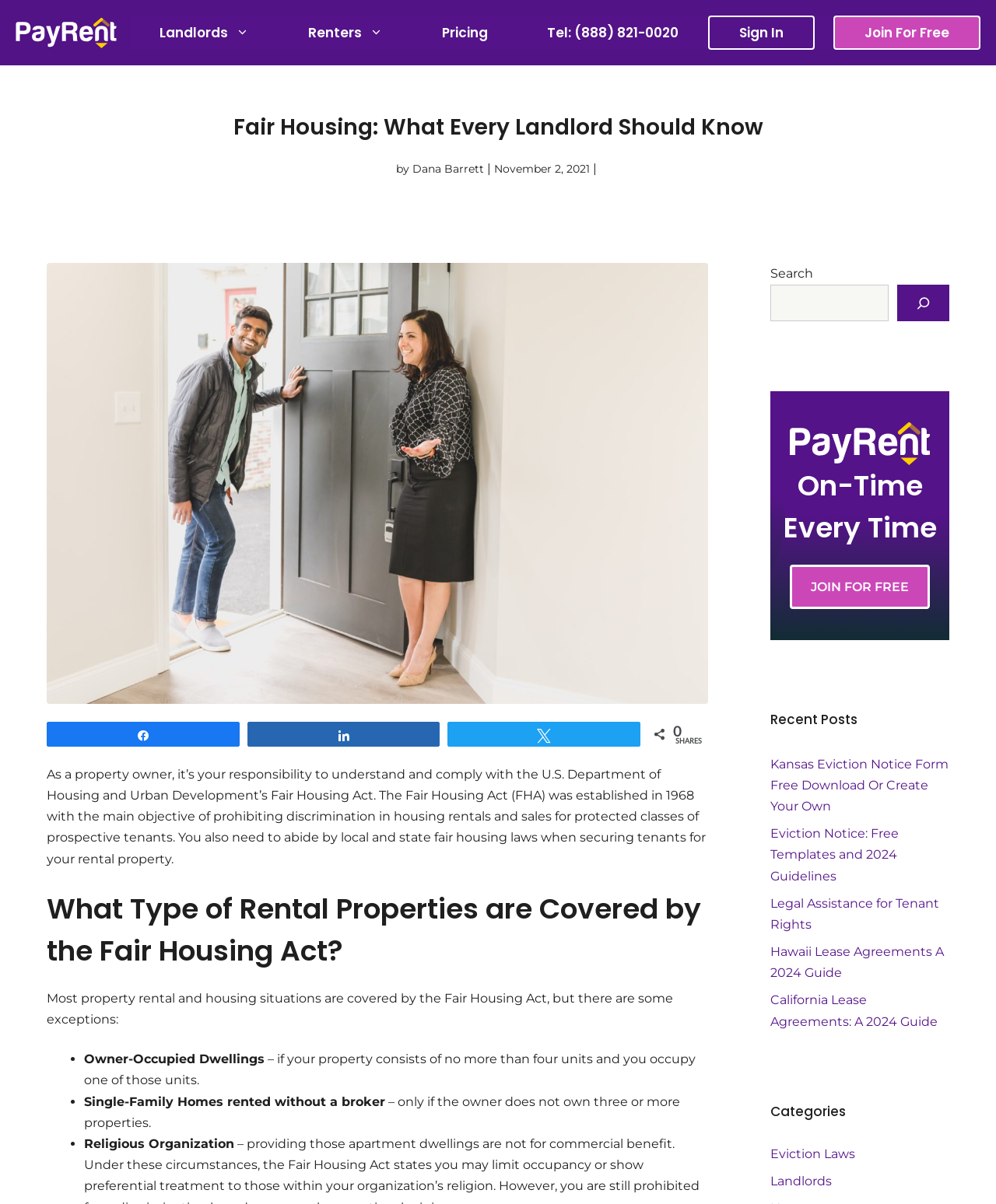Show the bounding box coordinates of the element that should be clicked to complete the task: "Click on the 'JOIN FOR FREE' button".

[0.793, 0.469, 0.934, 0.506]